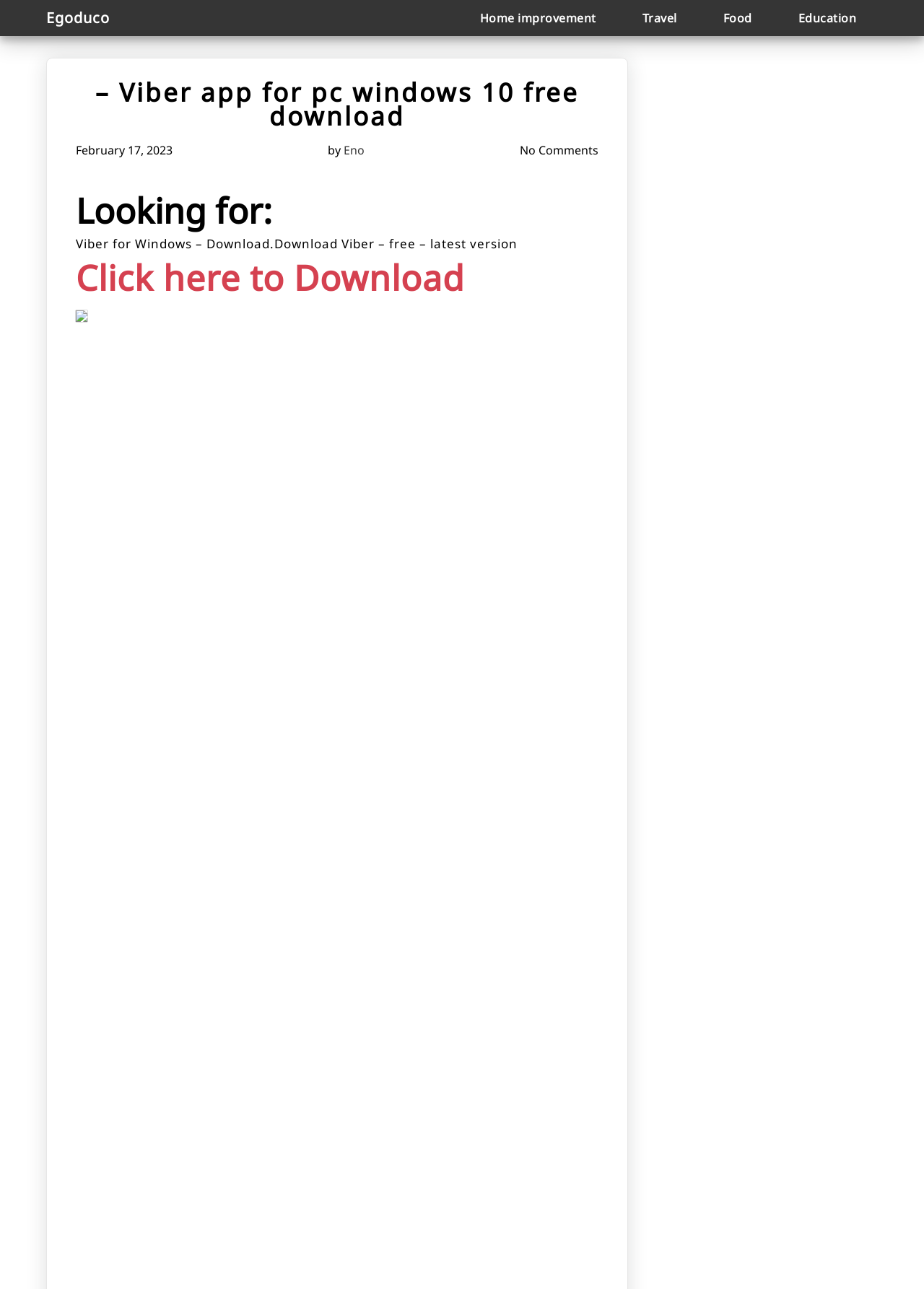What is the purpose of the 'Click here to Download' button?
Please provide a single word or phrase as your answer based on the image.

To download Viber